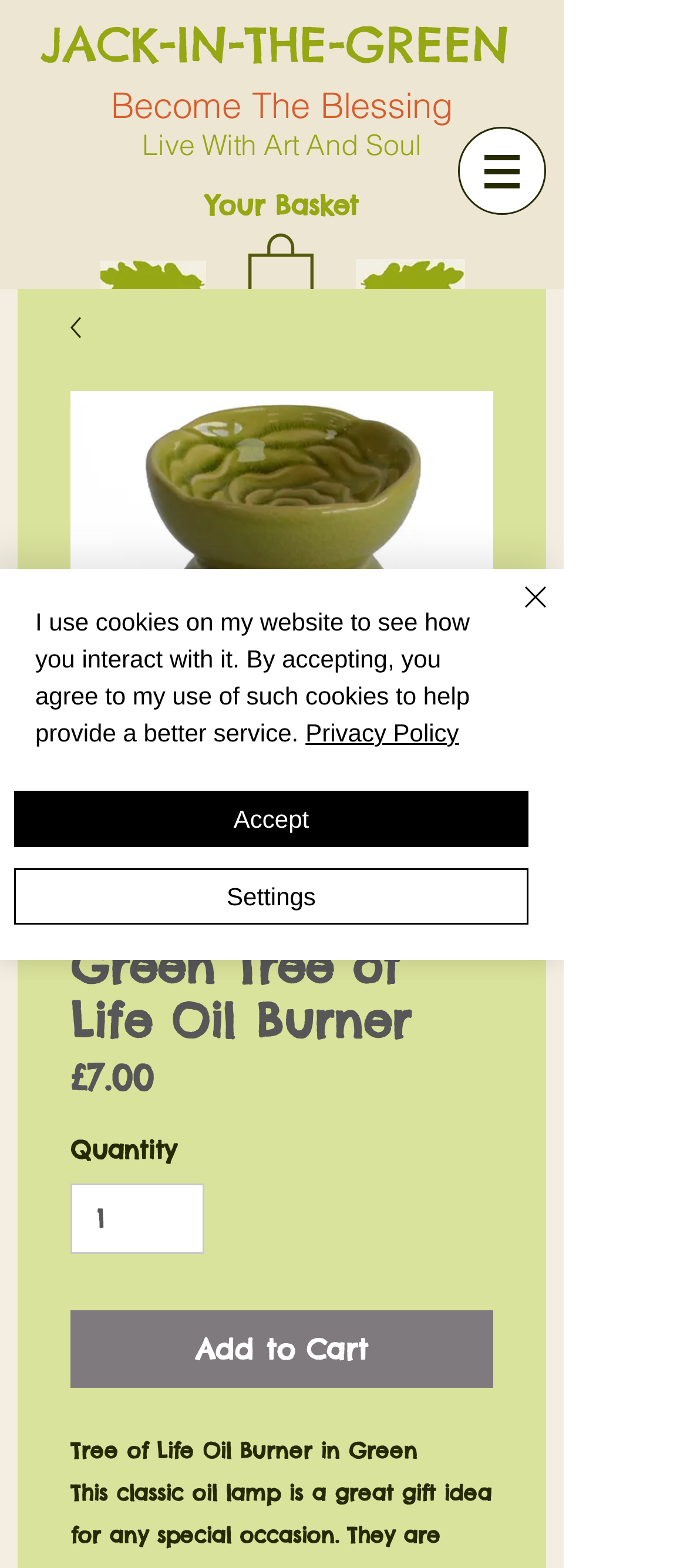Provide the bounding box coordinates of the UI element that matches the description: "Cookies/Privacy Policy".

None